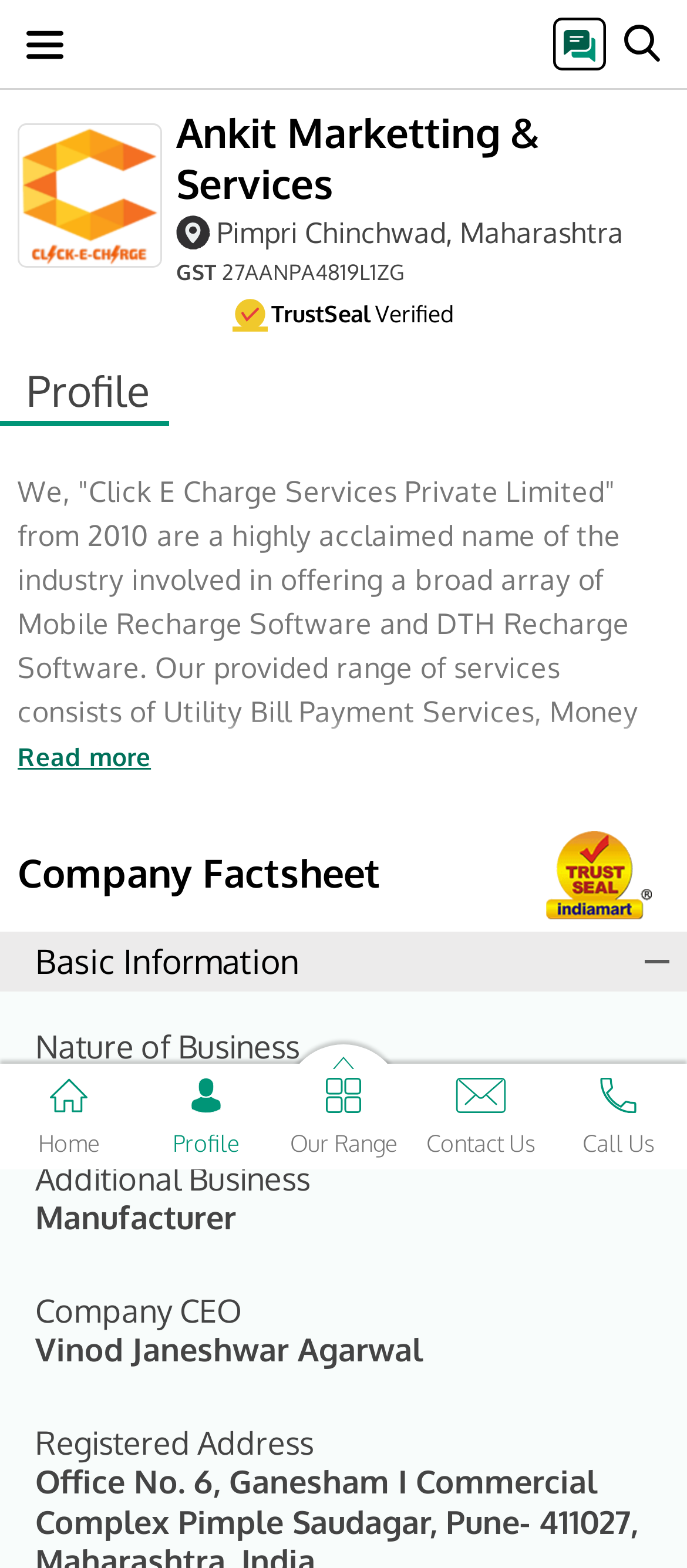What is the company name?
Please ensure your answer is as detailed and informative as possible.

The company name can be found in the heading element with the text 'Ankit Marketting & Services' which is located at the top of the webpage.